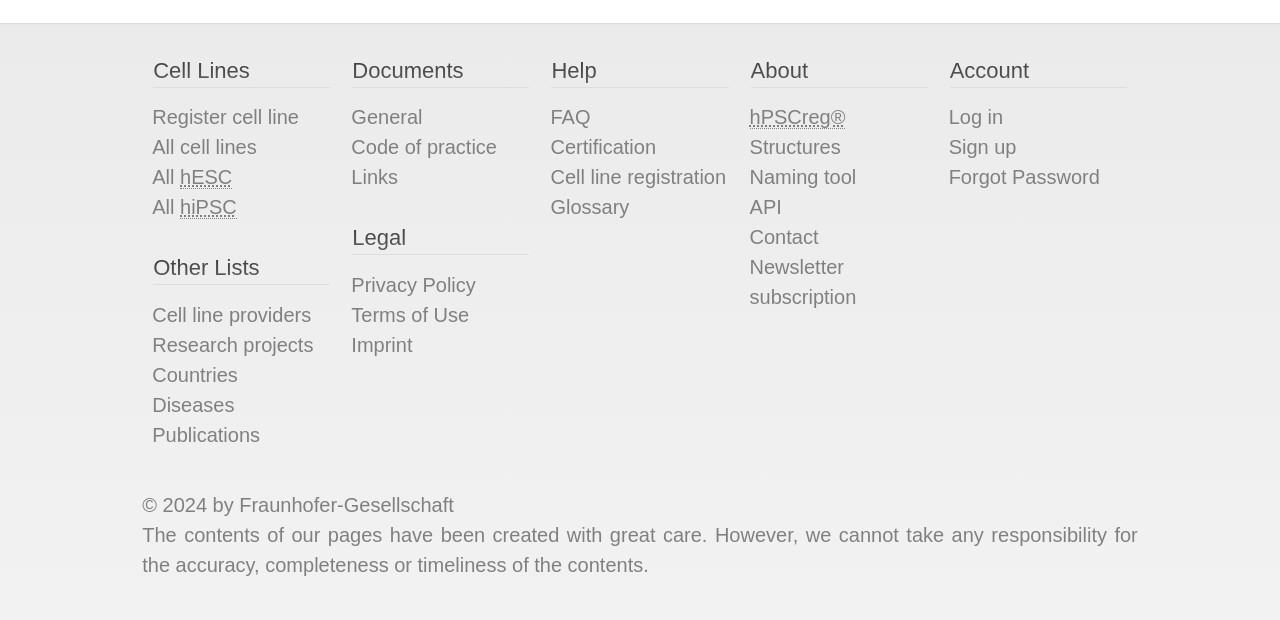What is the main topic of this webpage?
Based on the visual content, answer with a single word or a brief phrase.

Cell lines